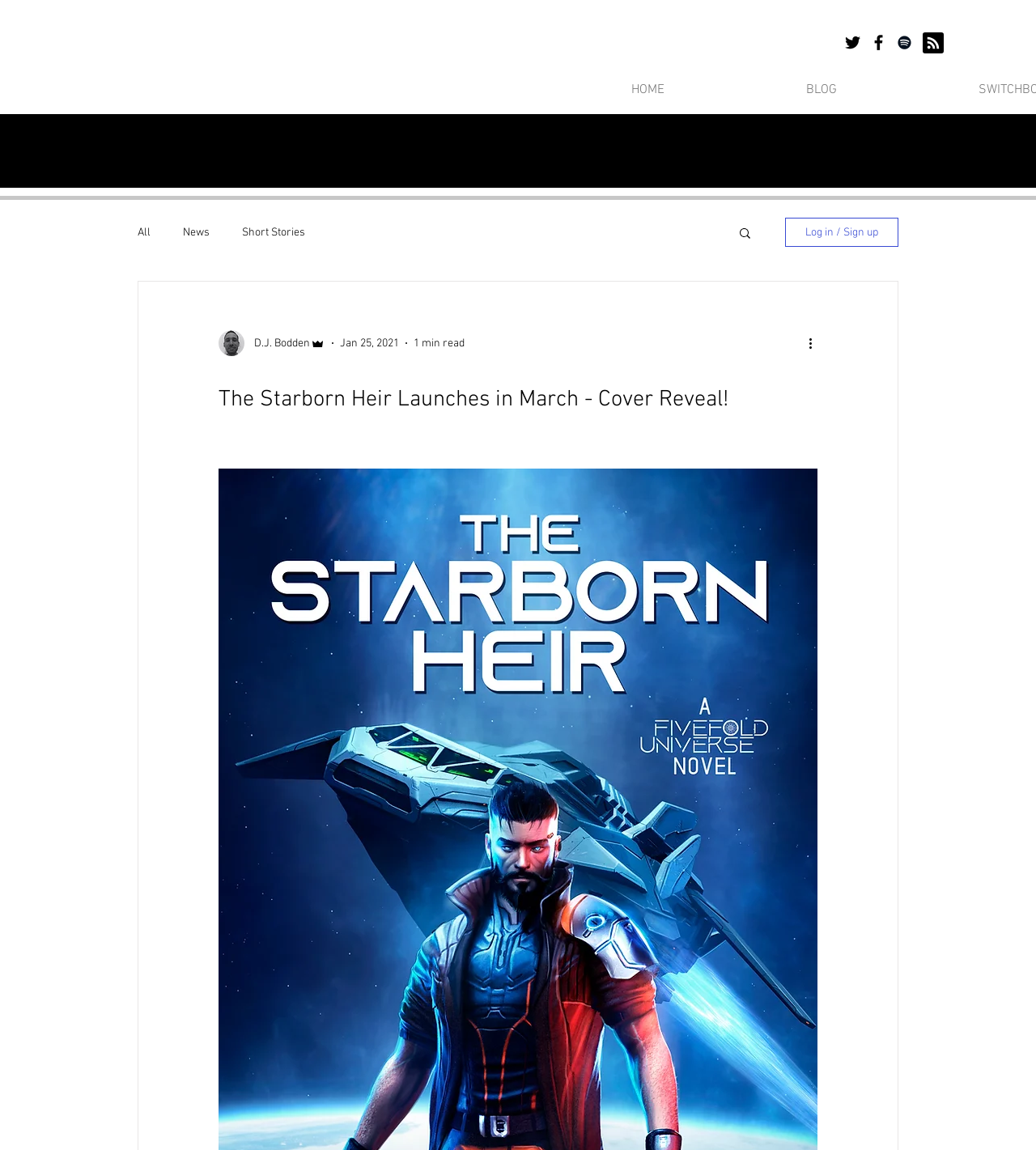Locate the bounding box coordinates of the clickable area needed to fulfill the instruction: "Click on the Spotify link".

[0.863, 0.028, 0.883, 0.046]